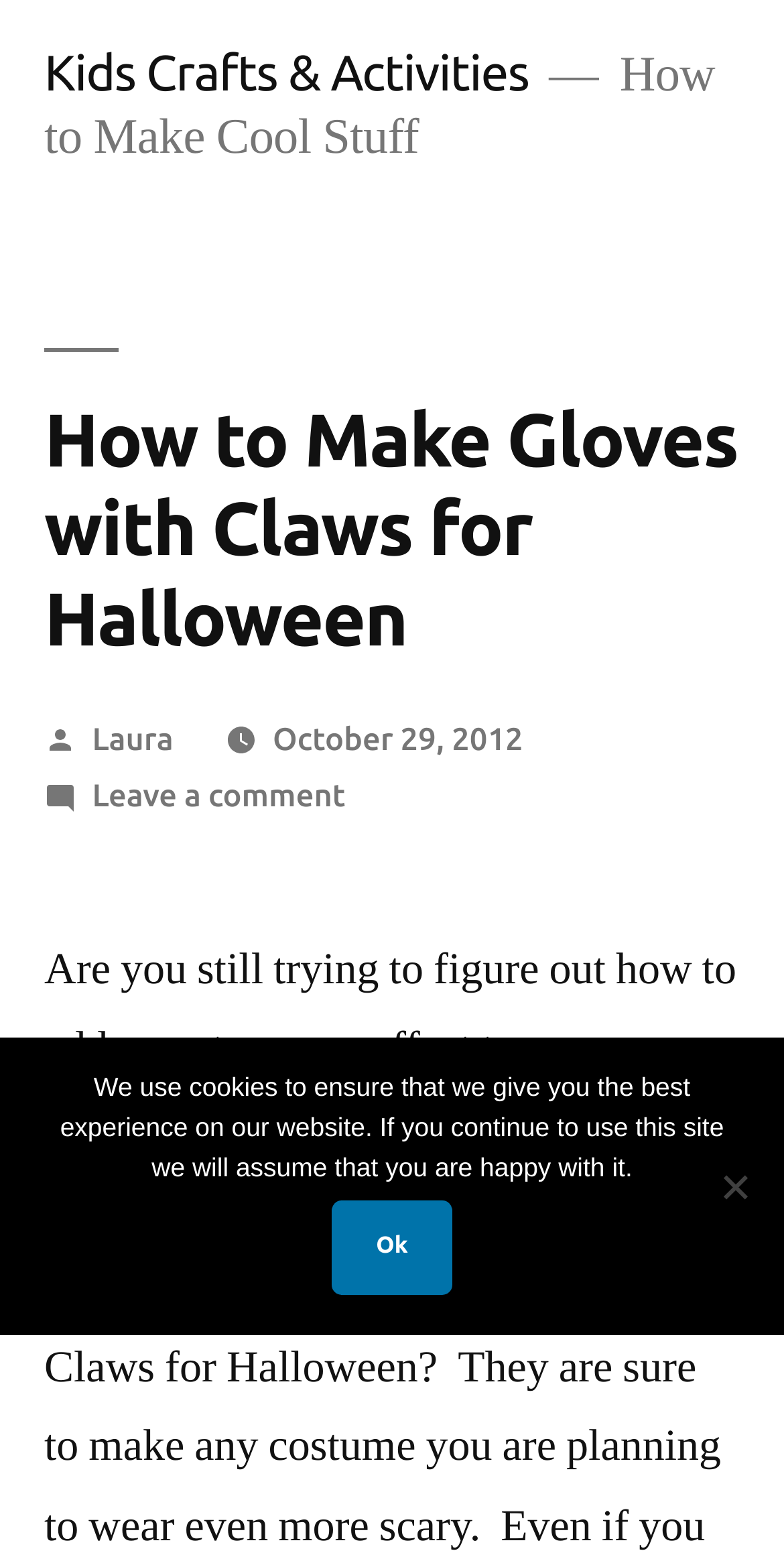Provide an in-depth caption for the webpage.

This webpage is about a Halloween-themed DIY project, specifically making gloves with claws. The top section of the page features a navigation link to "Kids Crafts & Activities" and a title "How to Make Cool Stuff". Below this, there is a prominent header that reads "How to Make Gloves with Claws for Halloween". 

Underneath the header, there is information about the author, "Laura", who posted the article on October 29, 2012. There is also a link to leave a comment on the article. 

At the bottom of the page, there is a cookie notice dialog box that informs users about the website's cookie policy. The dialog box contains a message explaining the use of cookies and provides an "Ok" button to acknowledge the notice. There is also a "No" button, but its purpose is unclear.